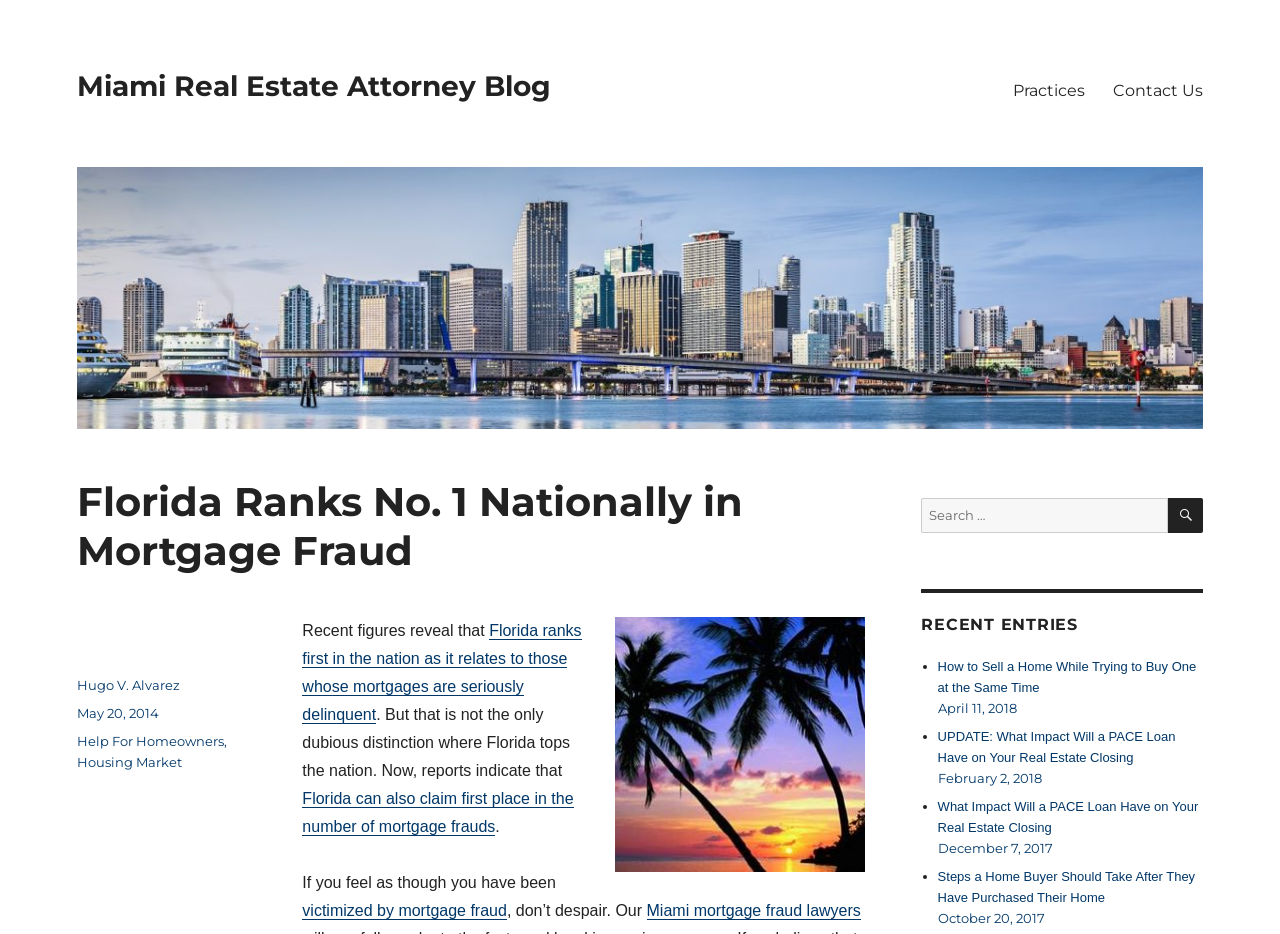Specify the bounding box coordinates of the area to click in order to execute this command: 'Search for something'. The coordinates should consist of four float numbers ranging from 0 to 1, and should be formatted as [left, top, right, bottom].

[0.72, 0.533, 0.94, 0.57]